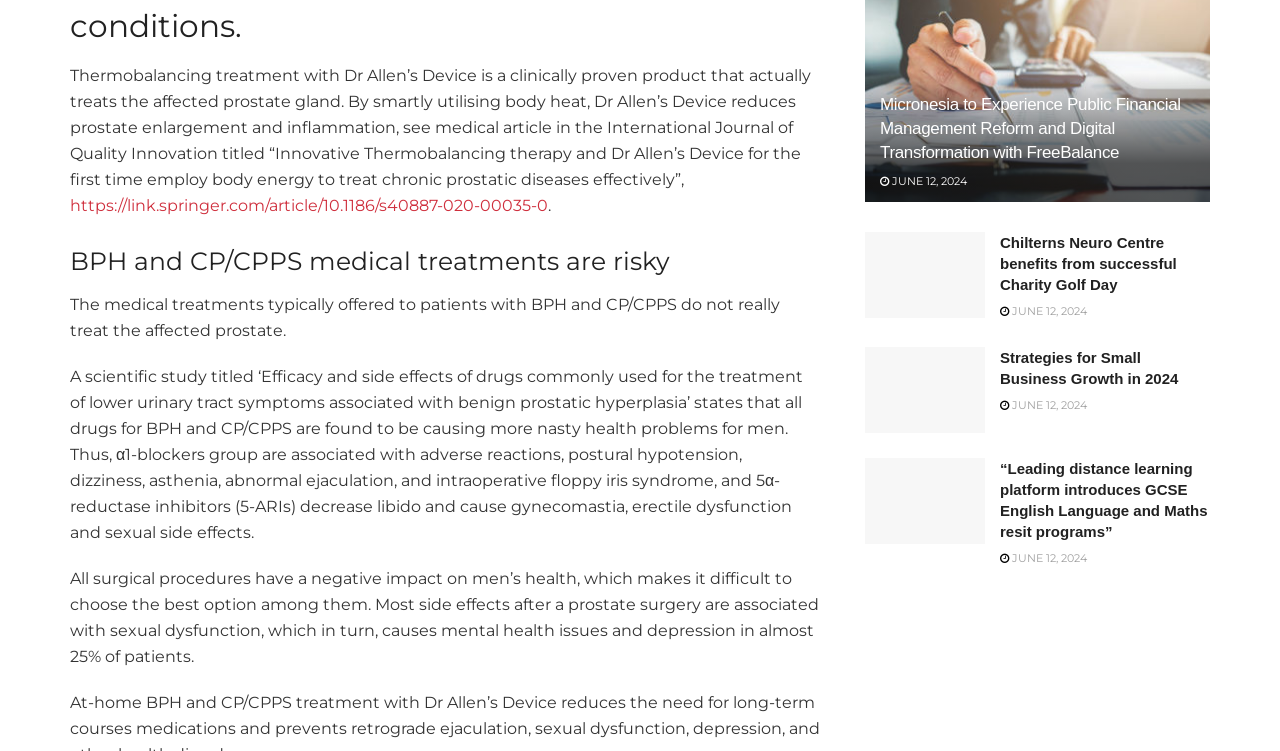How many news articles are listed?
Using the image, provide a detailed and thorough answer to the question.

There are three news articles listed, each with a heading and a link, and they are separated by distinct bounding box coordinates, indicating that they are separate articles.